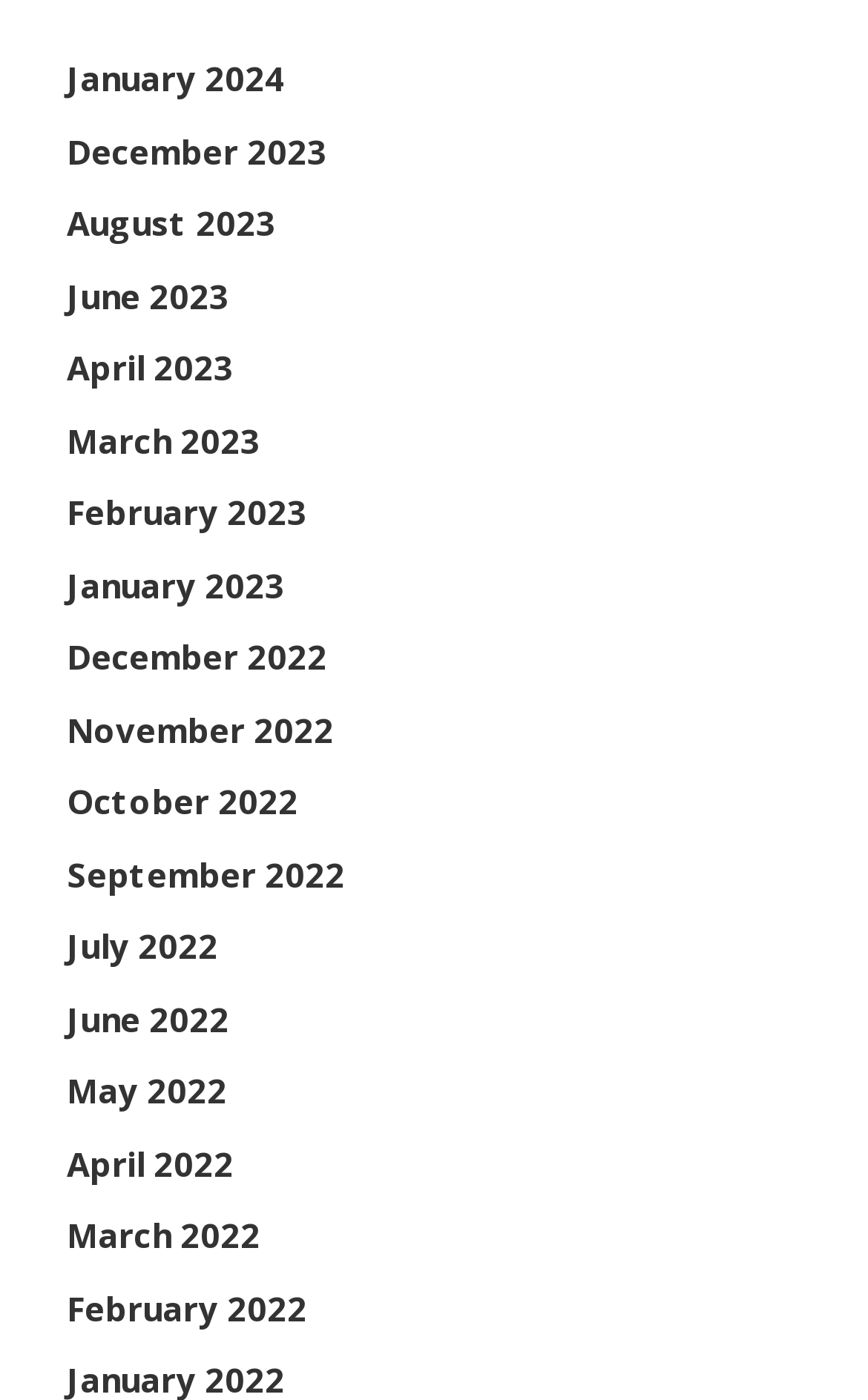What is the earliest month listed?
Could you answer the question in a detailed manner, providing as much information as possible?

By examining the list of links, I found that the earliest month listed is December 2022, which is located at the bottom of the list with a bounding box coordinate of [0.077, 0.453, 0.377, 0.485].